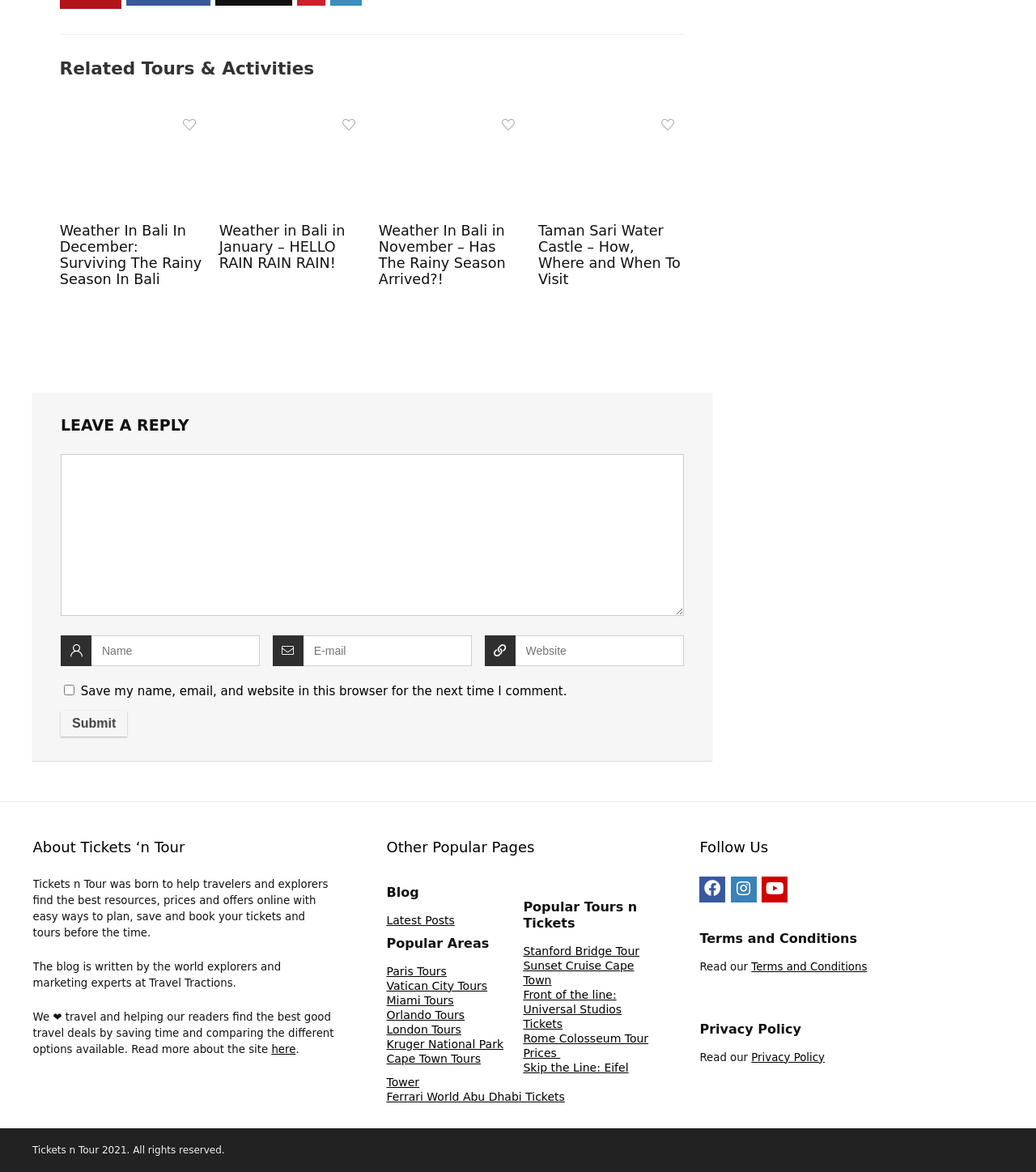Predict the bounding box of the UI element based on this description: "Terms and Conditions".

[0.725, 0.819, 0.837, 0.83]